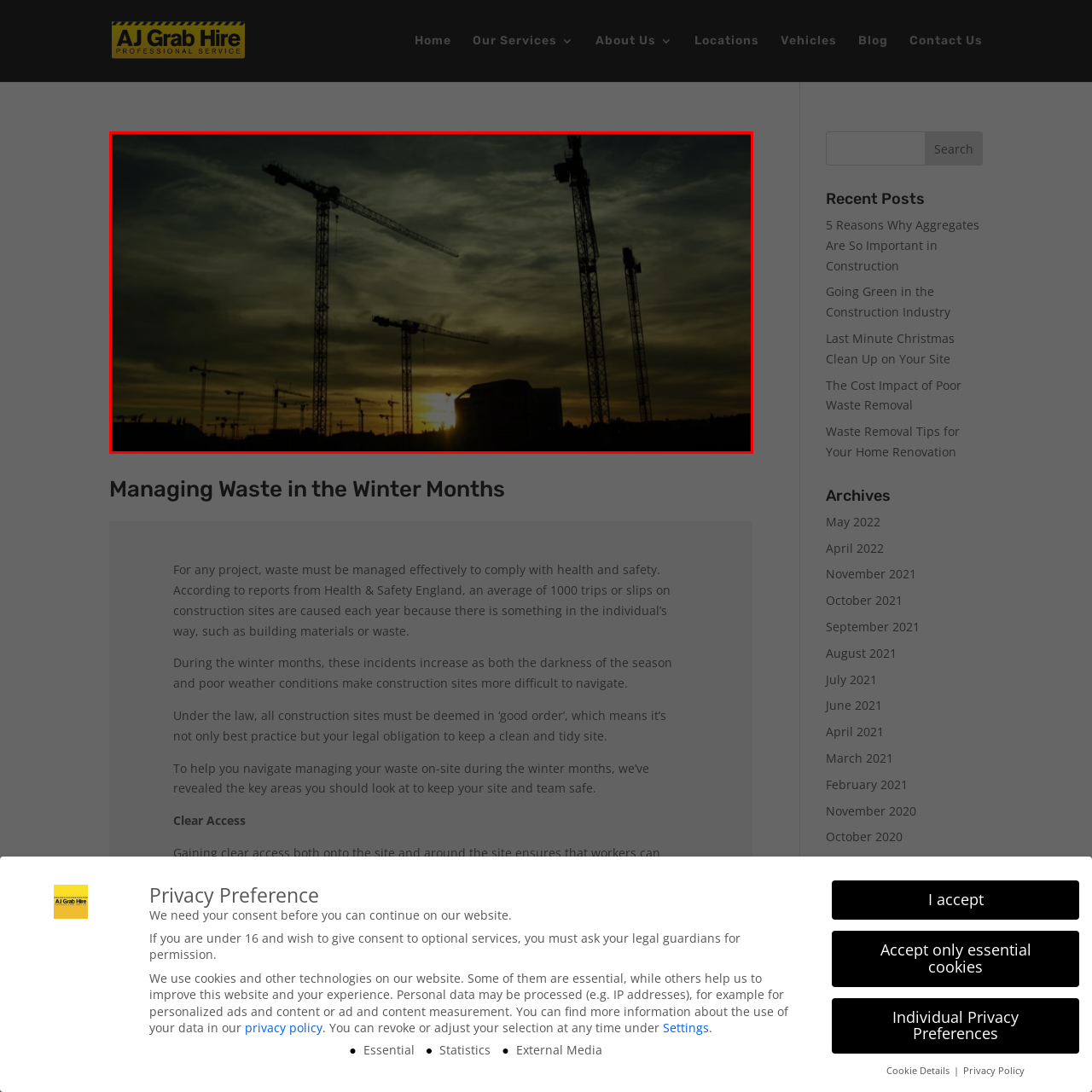Describe the features and objects visible in the red-framed section of the image in detail.

The image captures a dramatic sunset silhouette of construction cranes towering against a moody sky. The cranes, with their intricate structures, stand as symbols of urban development, highlighting the ongoing activity in the construction industry. The warm hues of the sunset contrast with the dark outlines of the cranes and nearby buildings, evoking a sense of both progress and the challenges faced on construction sites, especially during the winter months when visibility and safety can become issues. This scene emphasizes the importance of effective waste management and clear access for workers, crucial for maintaining safety on-site as detailed in discussions about construction practices.